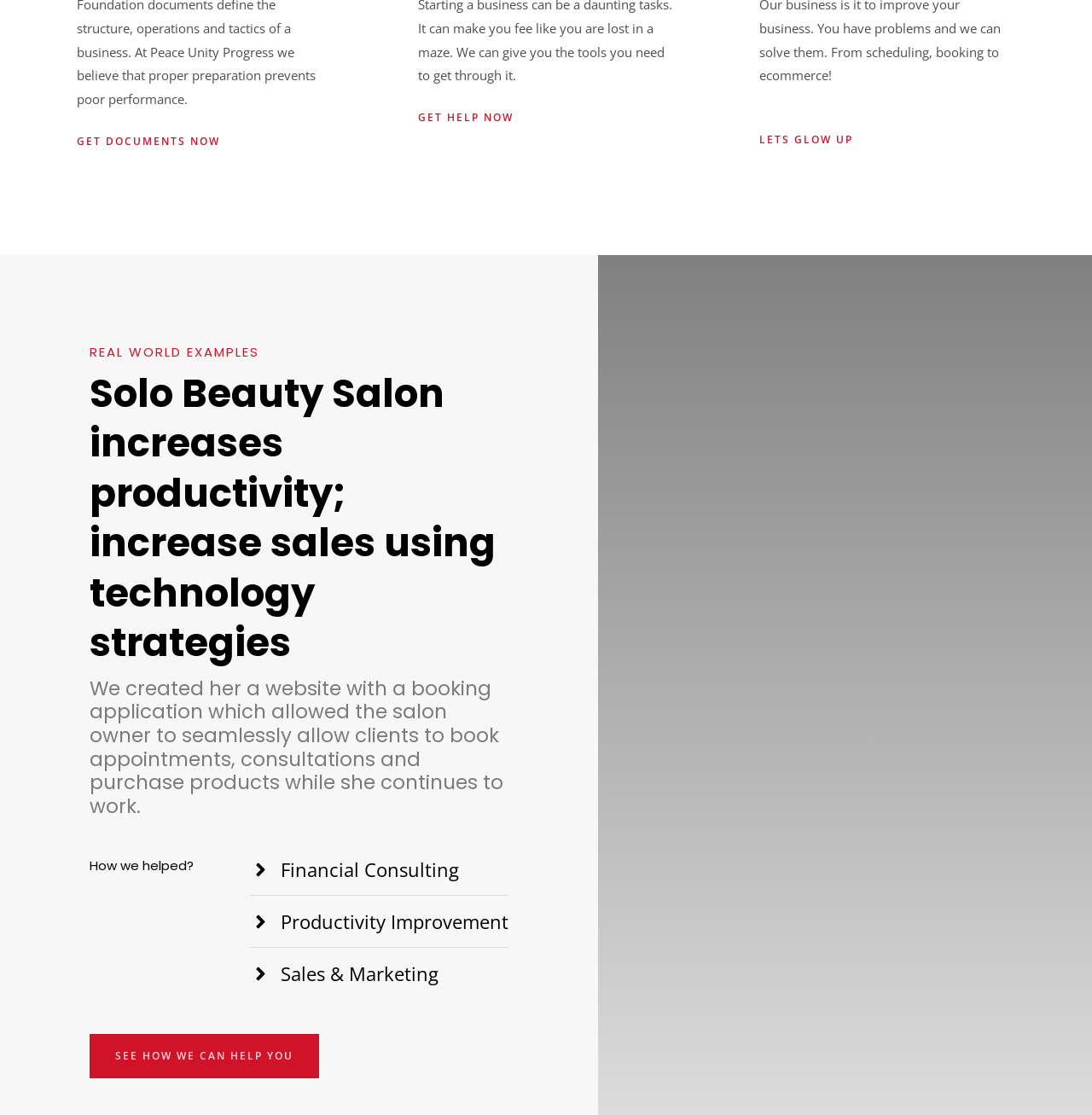What is the result of Solo Beauty Salon using technology strategies?
Using the information from the image, give a concise answer in one word or a short phrase.

Increased productivity and sales